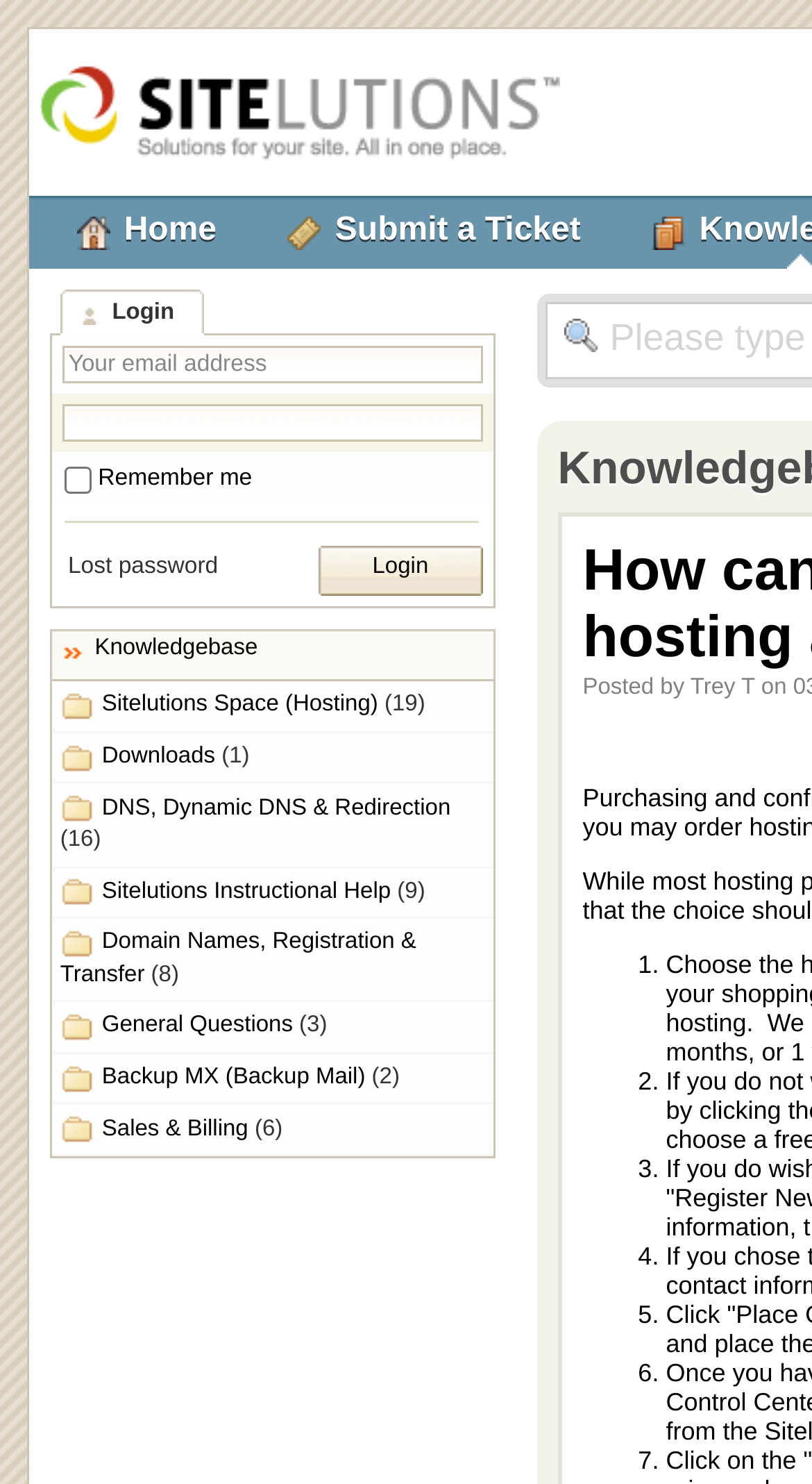What is the purpose of the checkbox below the email address textbox?
Refer to the screenshot and deliver a thorough answer to the question presented.

The checkbox is located below the email address textbox, with a bounding box of [0.081, 0.314, 0.114, 0.332]. Its purpose is to allow users to remember their login credentials, as indicated by the text 'Remember me'.